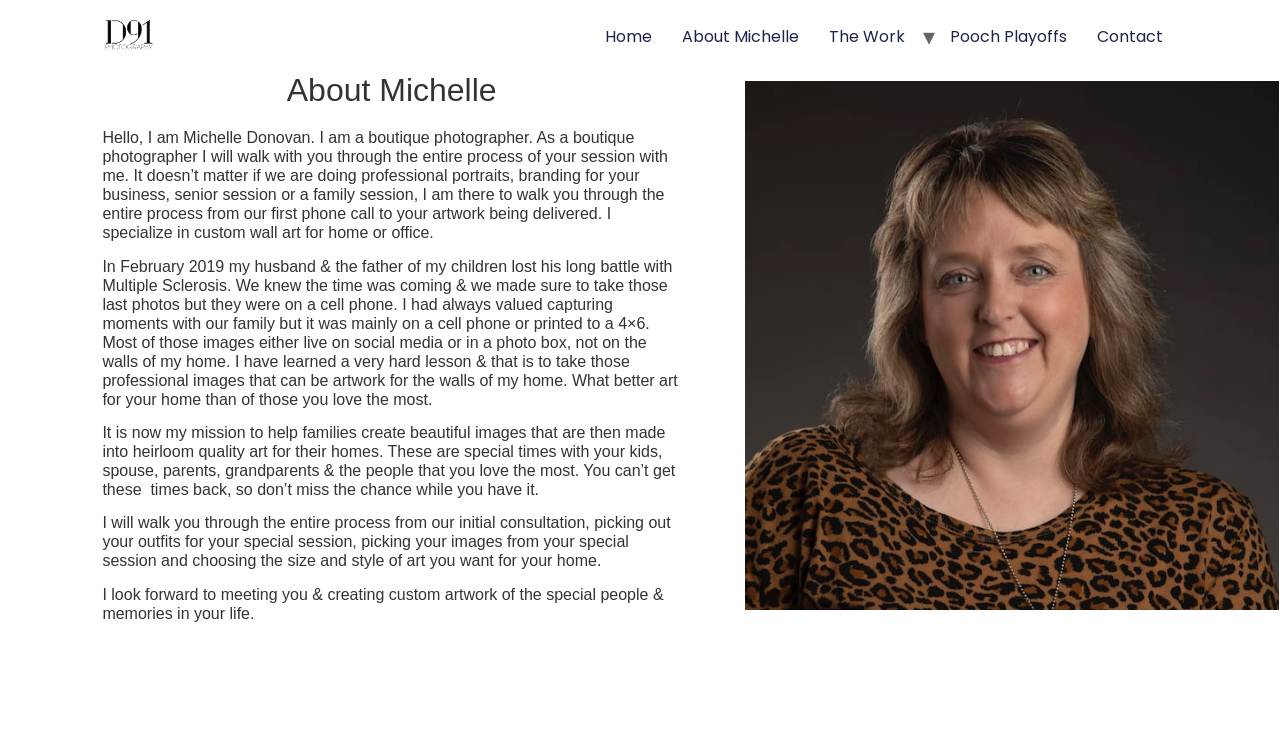Respond with a single word or phrase for the following question: 
What is the role of Michelle in the photography process?

Guiding clients from start to finish